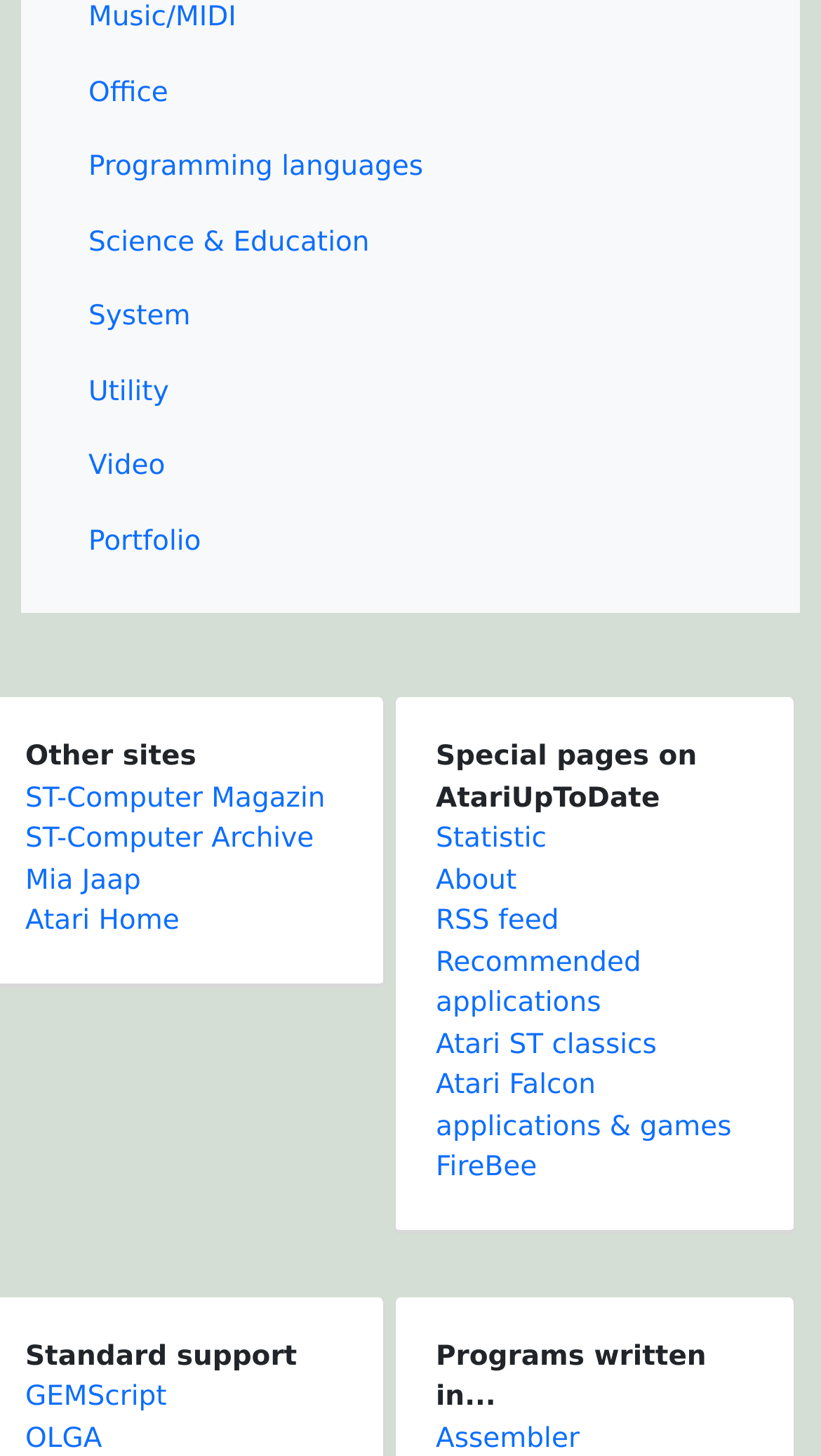Please find the bounding box coordinates of the element that must be clicked to perform the given instruction: "Explore Atari ST classics". The coordinates should be four float numbers from 0 to 1, i.e., [left, top, right, bottom].

[0.531, 0.707, 0.8, 0.728]